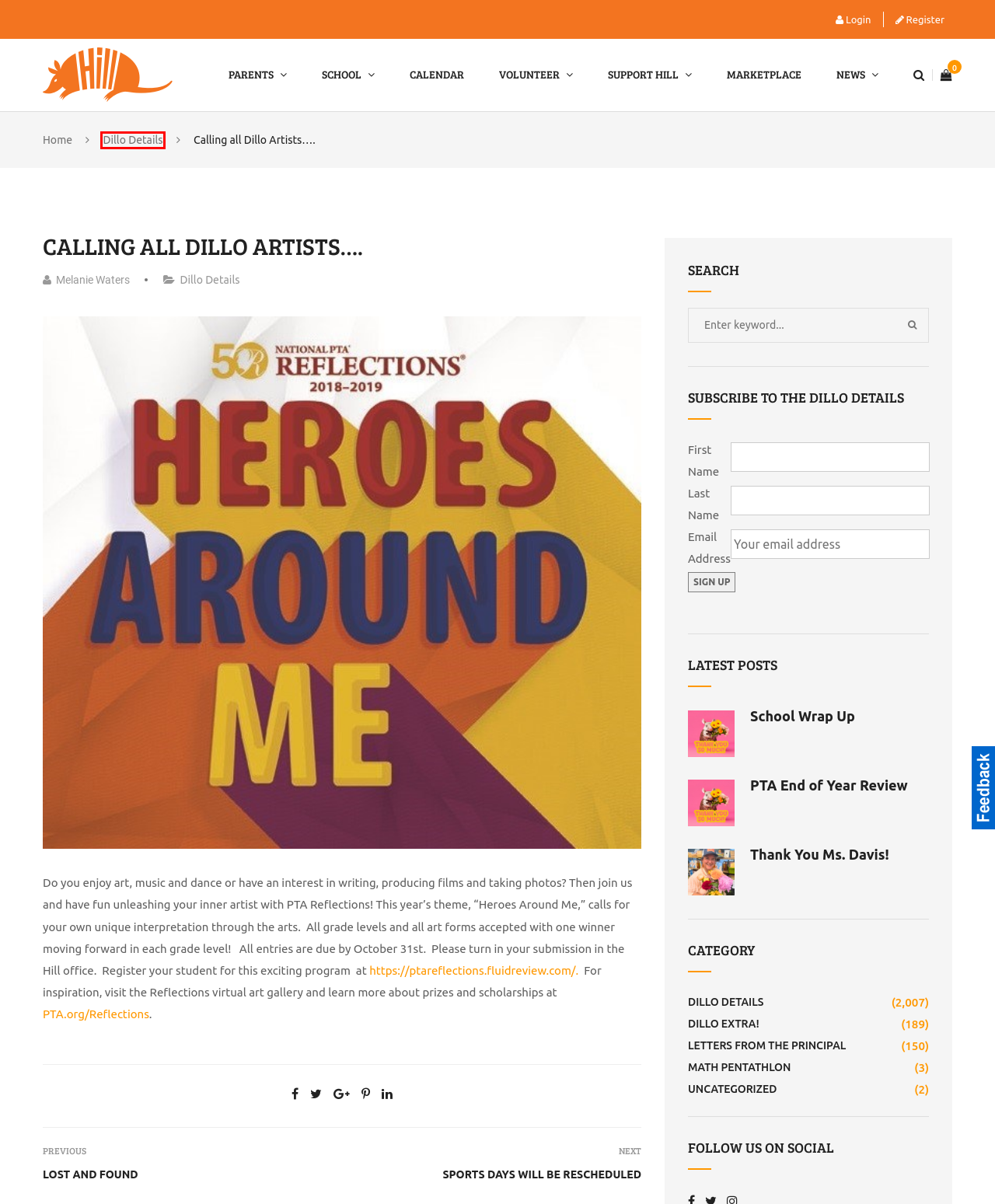You have a screenshot of a webpage with an element surrounded by a red bounding box. Choose the webpage description that best describes the new page after clicking the element inside the red bounding box. Here are the candidates:
A. School Wrap Up - Hill Elementary
B. PTA End of Year Review - Hill Elementary
C. Uncategorized Archives - Hill Elementary
D. News - Hill Elementary
E. Our Partners - Hill Elementary
F. Volunteer - Hill Elementary
G. Calendar - Hill Elementary
H. Dillo Details Archives - Hill Elementary

H